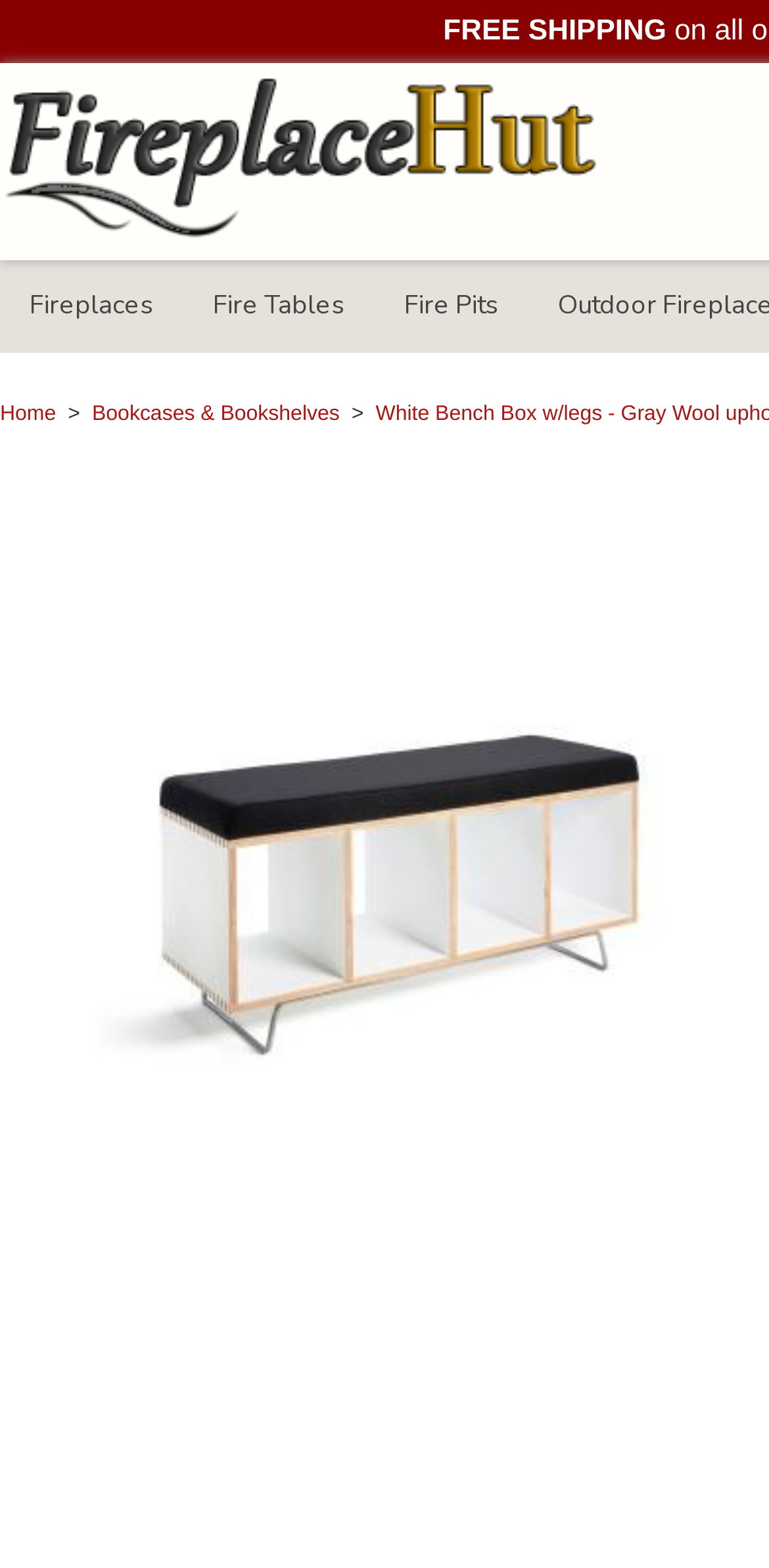From the element description: "Fire Pits", extract the bounding box coordinates of the UI element. The coordinates should be expressed as four float numbers between 0 and 1, in the order [left, top, right, bottom].

[0.487, 0.166, 0.687, 0.224]